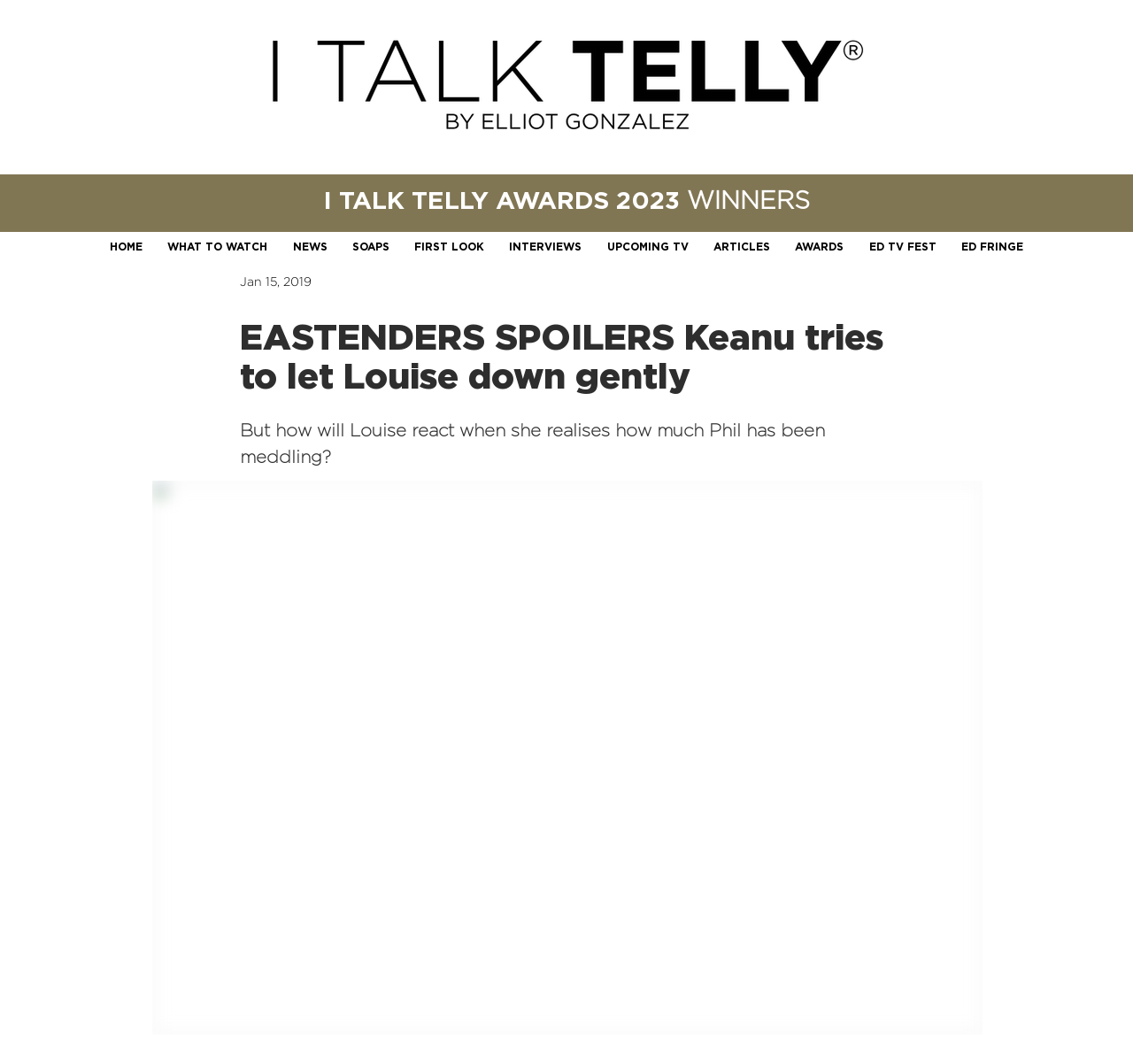What is the date mentioned on the webpage?
Based on the image, answer the question with a single word or brief phrase.

Jan 15, 2019